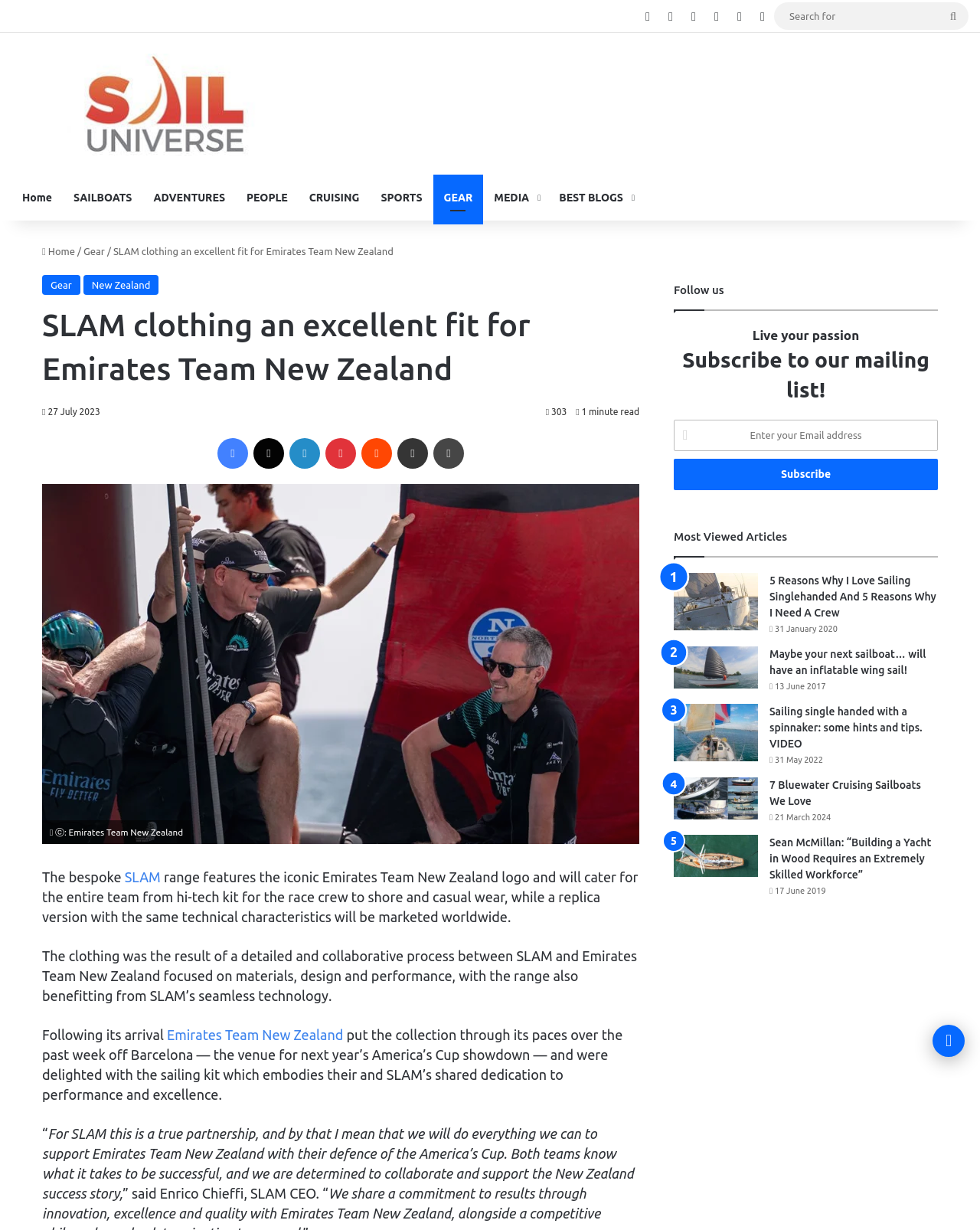Locate the bounding box coordinates of the clickable part needed for the task: "Search for something".

[0.79, 0.002, 0.988, 0.024]